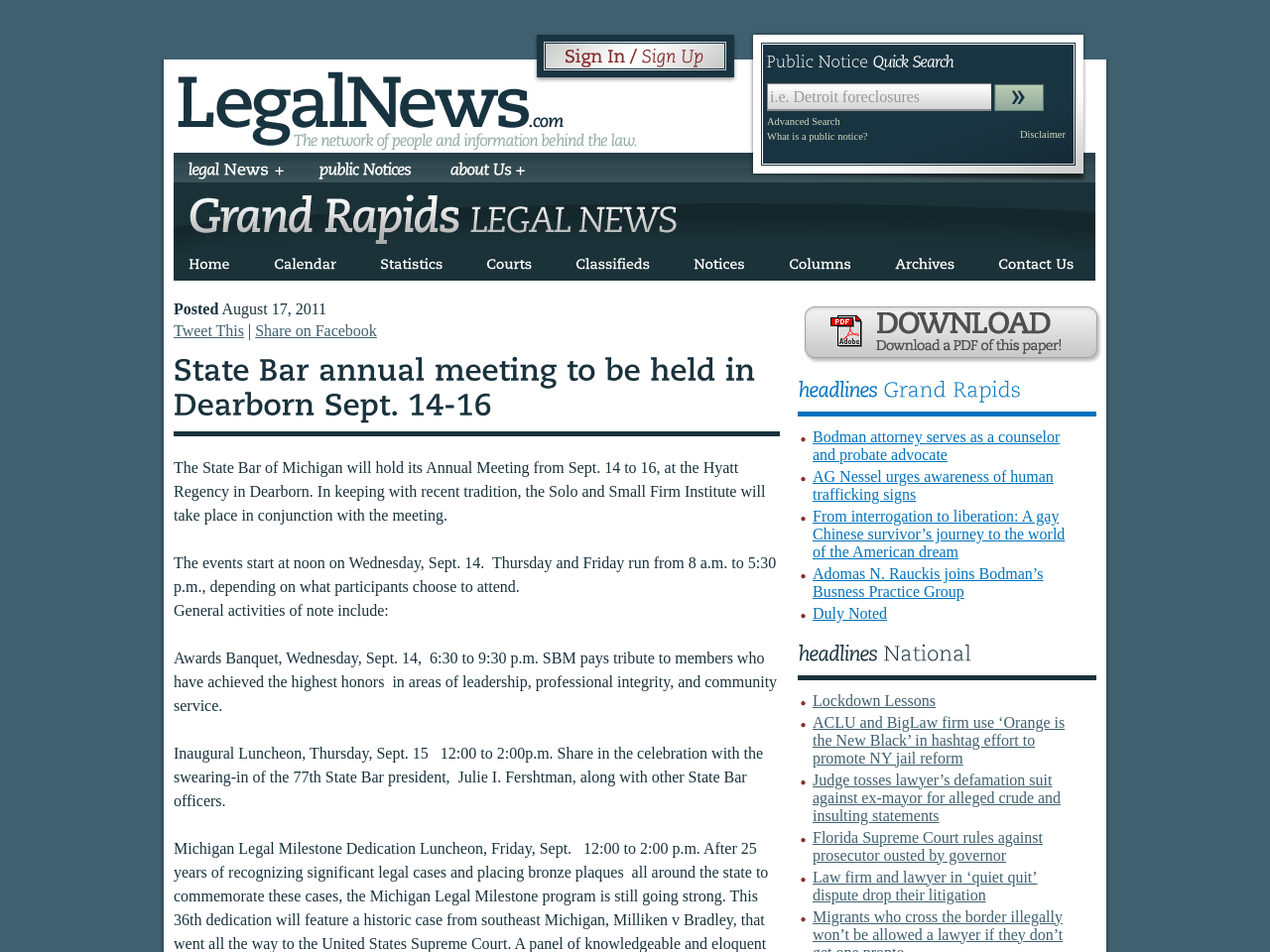Find the bounding box coordinates of the element to click in order to complete the given instruction: "Download a PDF of this paper."

[0.628, 0.371, 0.87, 0.389]